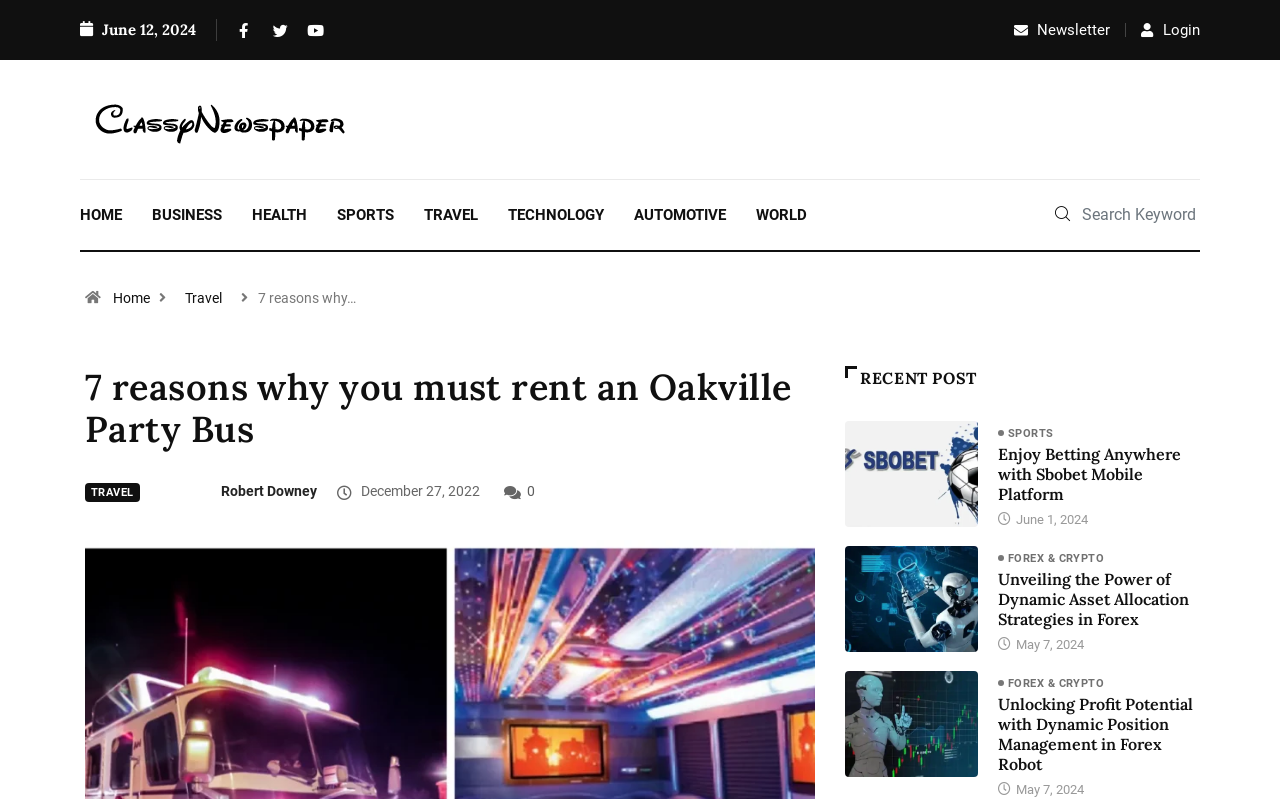Identify the bounding box for the given UI element using the description provided. Coordinates should be in the format (top-left x, top-left y, bottom-right x, bottom-right y) and must be between 0 and 1. Here is the description: Login

[0.891, 0.024, 0.938, 0.051]